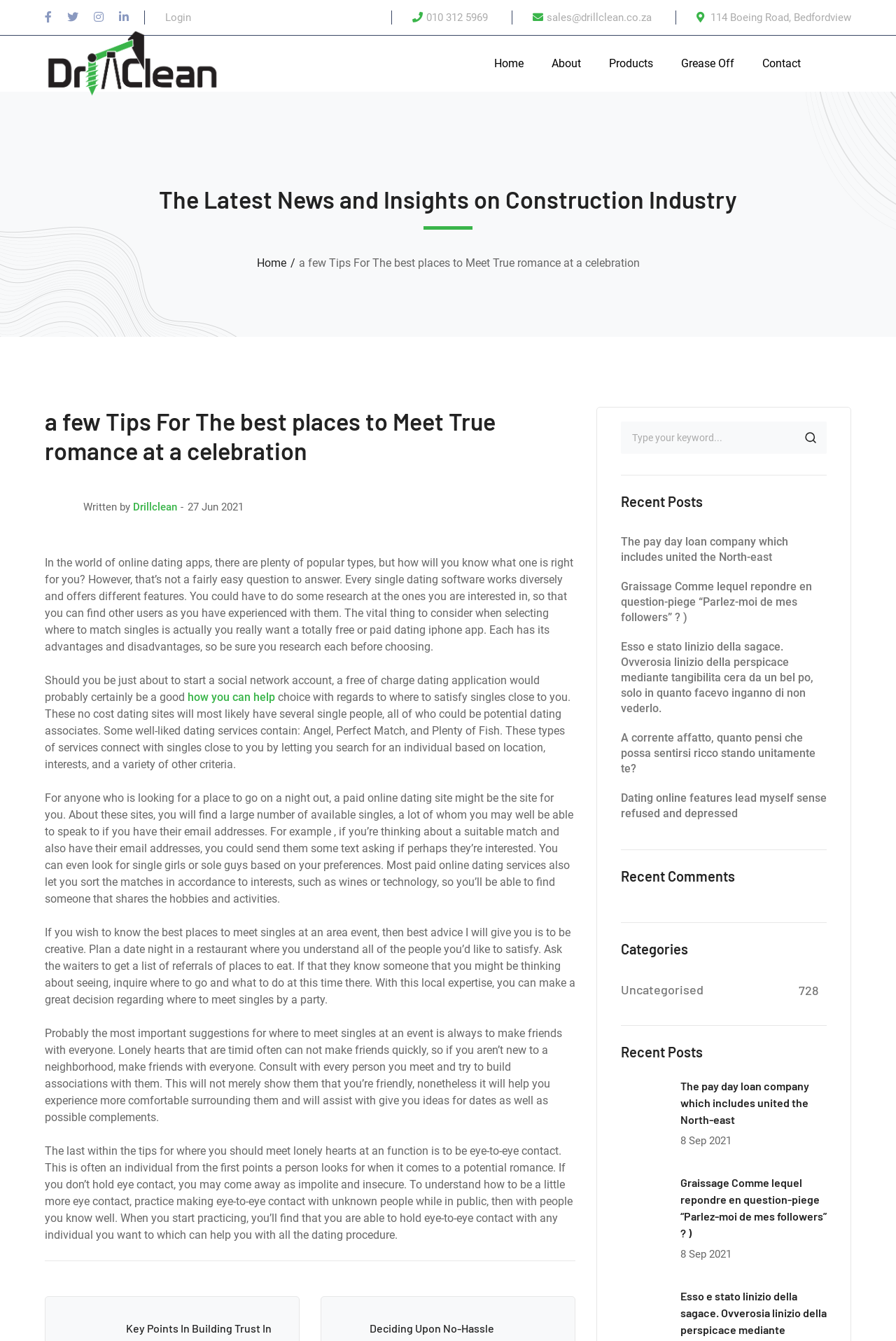What are the types of dating services mentioned in the article?
Using the image, respond with a single word or phrase.

Free and paid dating services